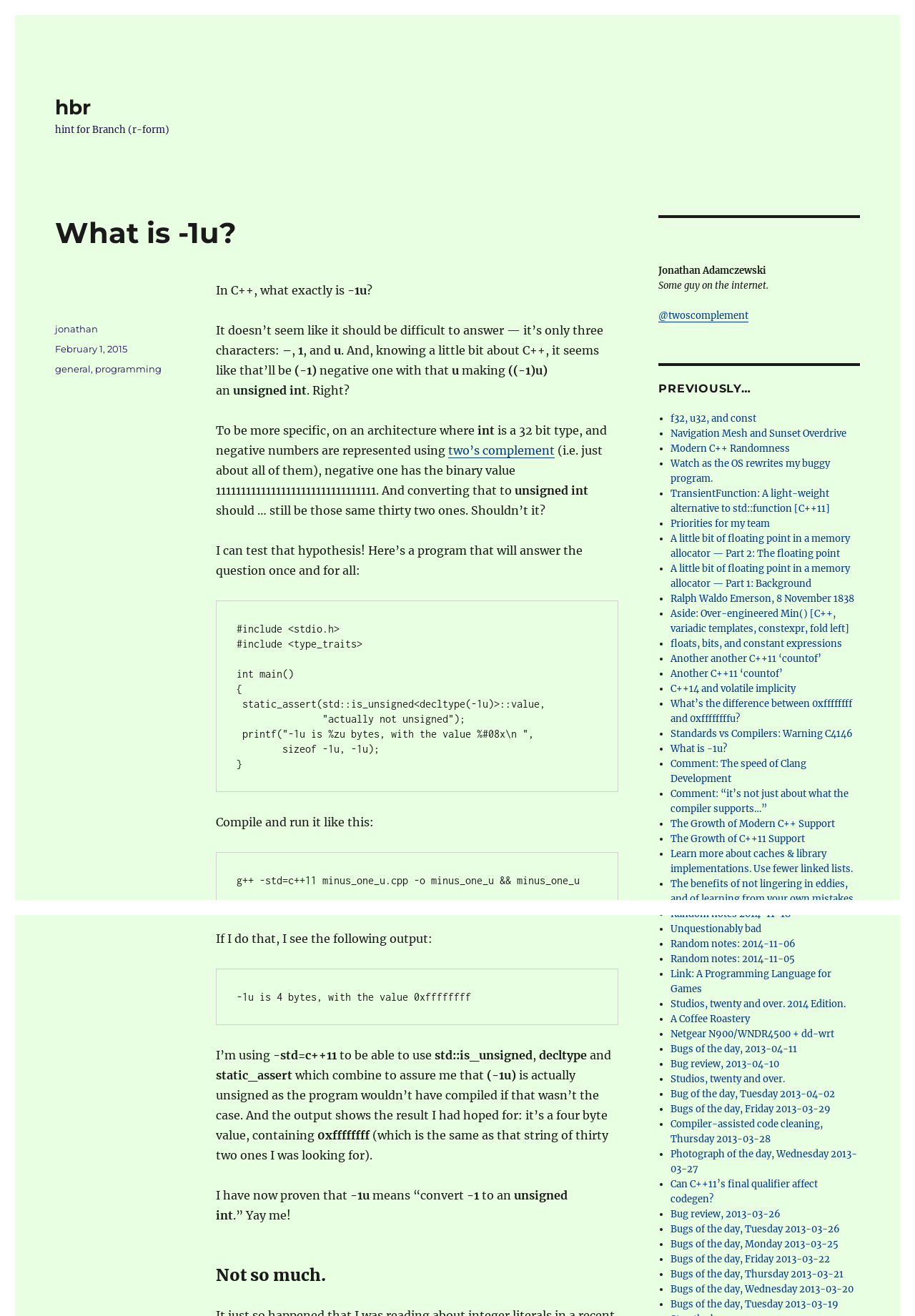Generate the text content of the main headline of the webpage.

What is -1u?